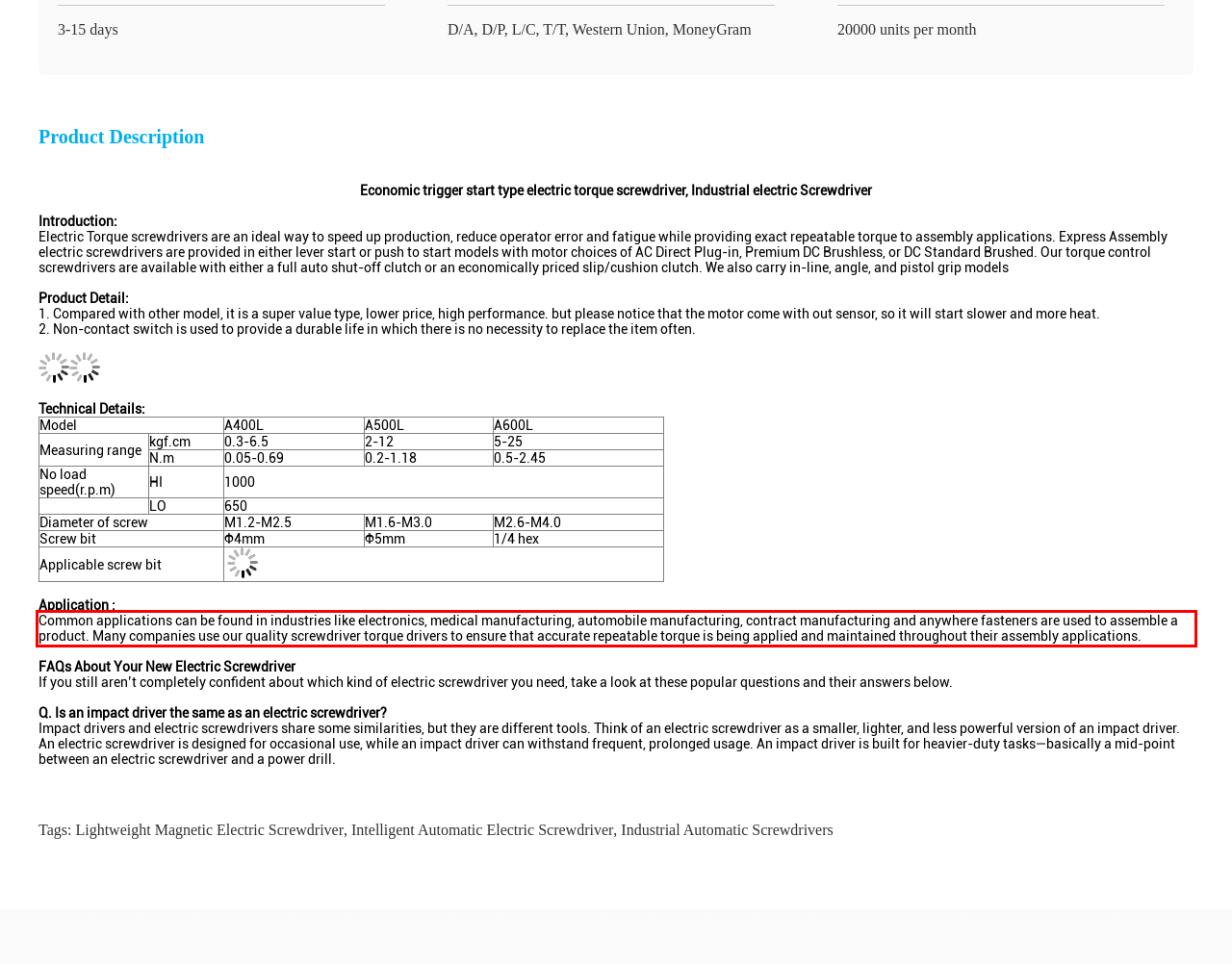Given a screenshot of a webpage with a red bounding box, please identify and retrieve the text inside the red rectangle.

Common applications can be found in industries like electronics, medical manufacturing, automobile manufacturing, contract manufacturing and anywhere fasteners are used to assemble a product. Many companies use our quality screwdriver torque drivers to ensure that accurate repeatable torque is being applied and maintained throughout their assembly applications.